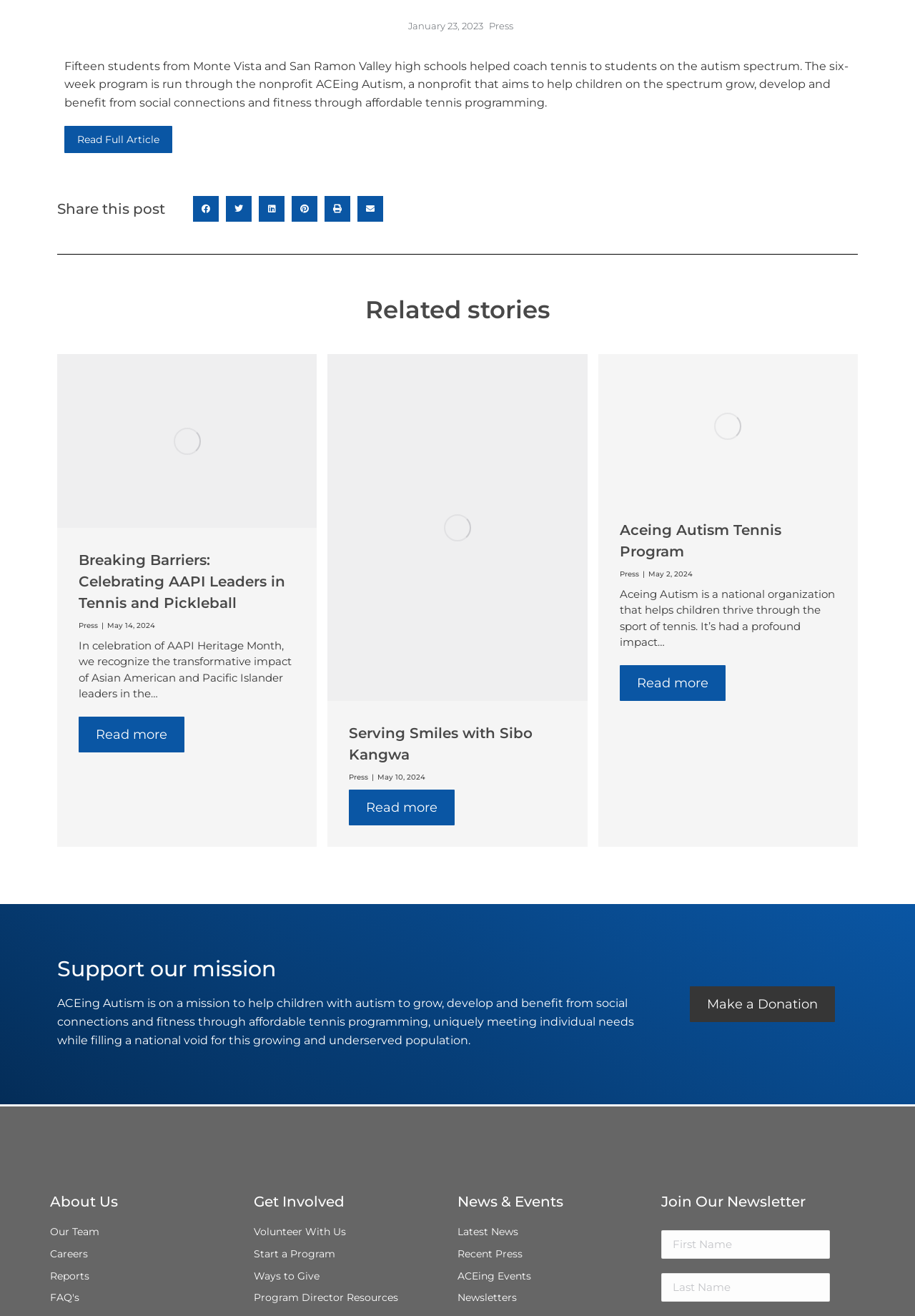Using the webpage screenshot, locate the HTML element that fits the following description and provide its bounding box: "name="LNAME" placeholder="Last Name"".

[0.723, 0.968, 0.907, 0.989]